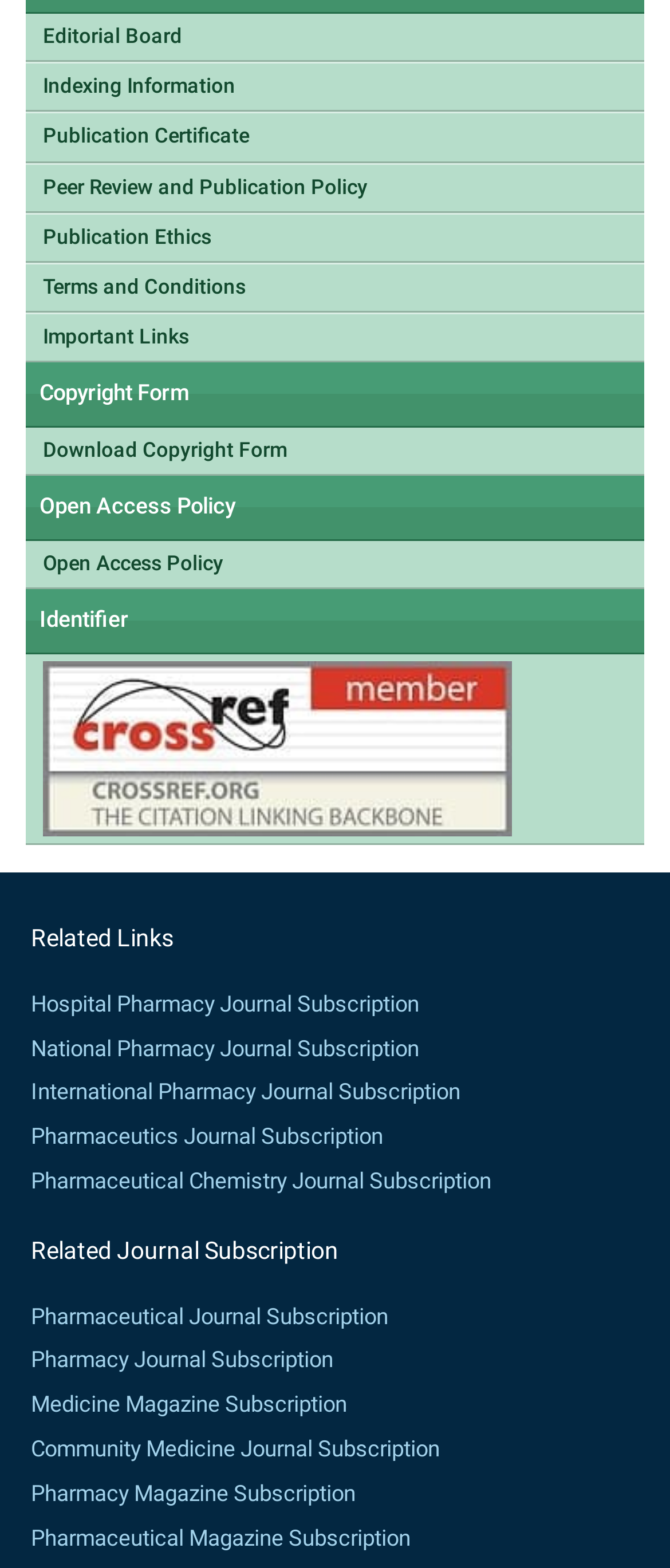Locate the bounding box of the UI element based on this description: "International Pharmacy Journal Subscription". Provide four float numbers between 0 and 1 as [left, top, right, bottom].

[0.046, 0.688, 0.687, 0.705]